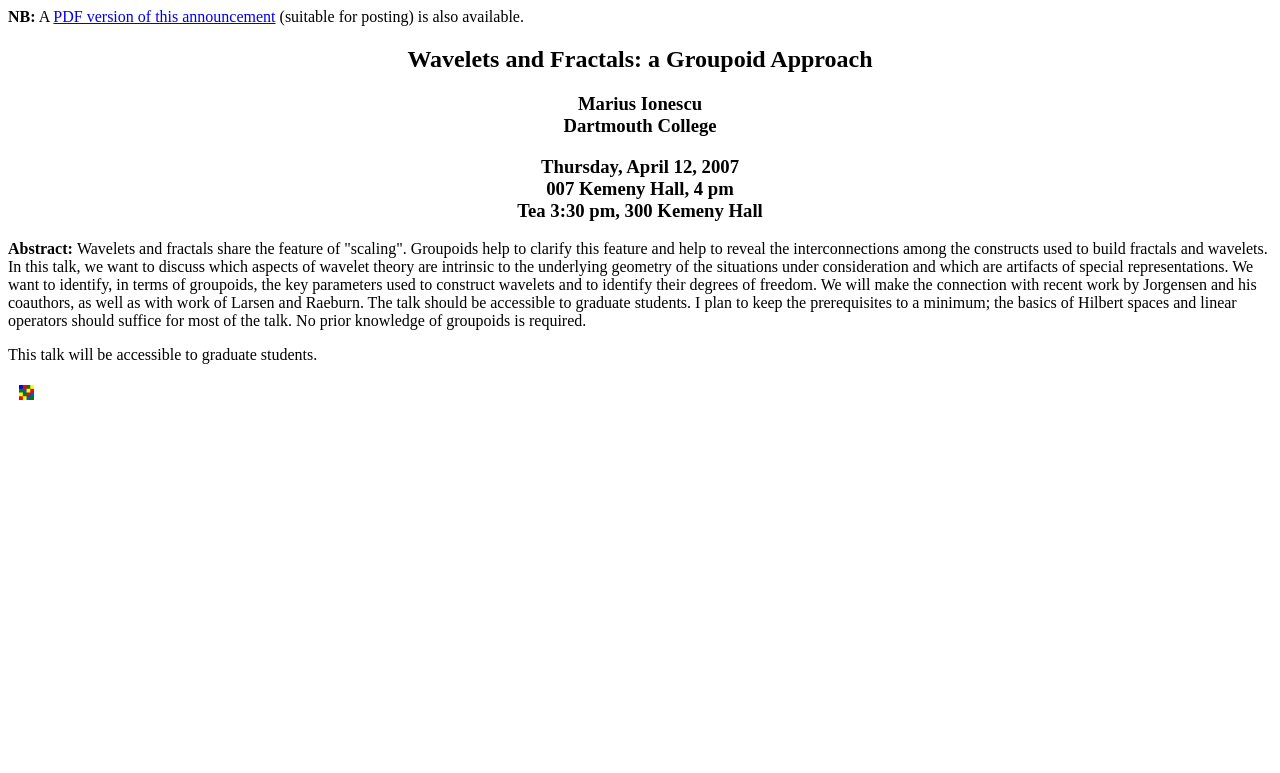From the webpage screenshot, predict the bounding box coordinates (top-left x, top-left y, bottom-right x, bottom-right y) for the UI element described here: PDF version of this announcement

[0.042, 0.01, 0.215, 0.032]